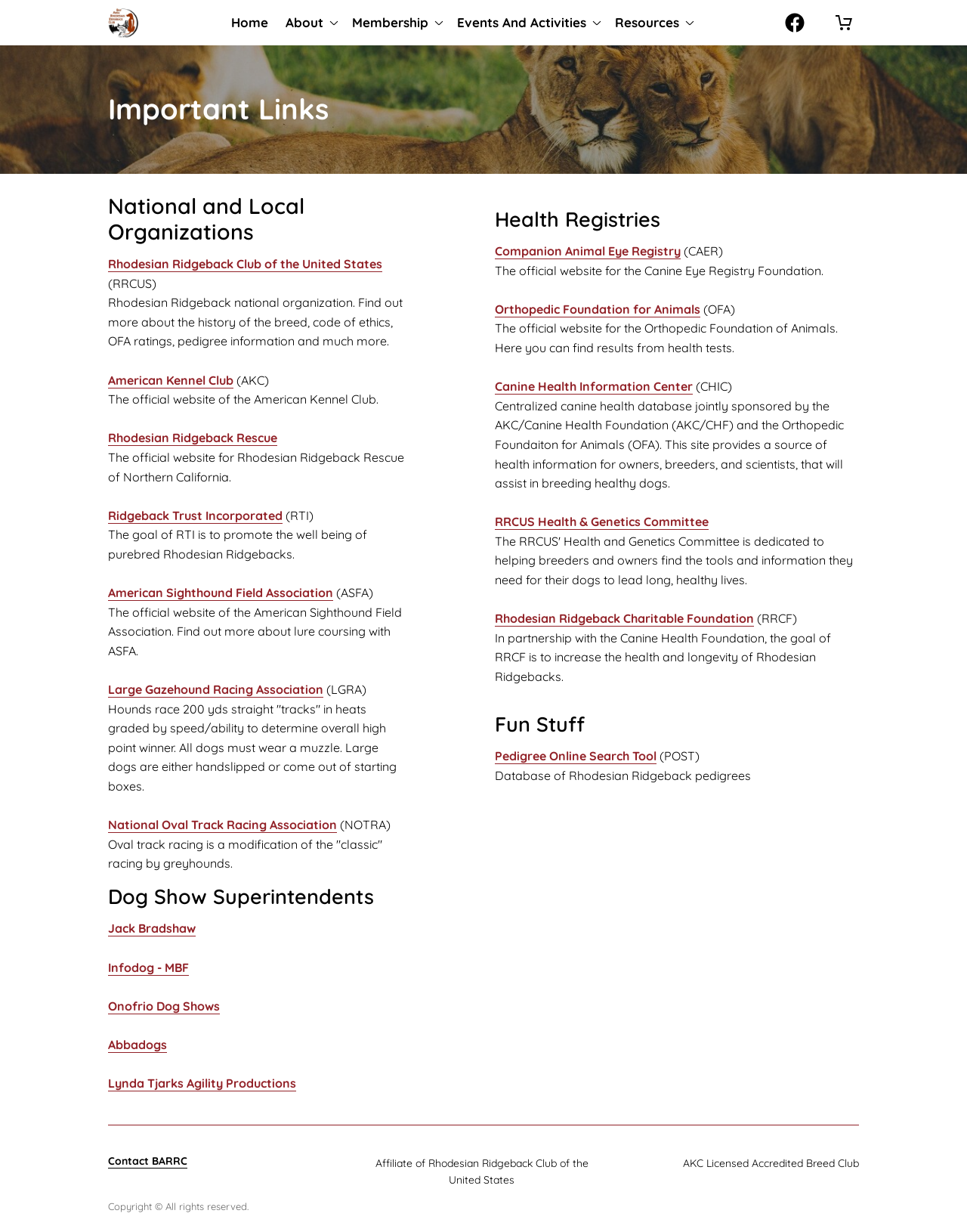Please find the bounding box coordinates of the section that needs to be clicked to achieve this instruction: "Learn more about the American Kennel Club".

[0.112, 0.302, 0.241, 0.315]